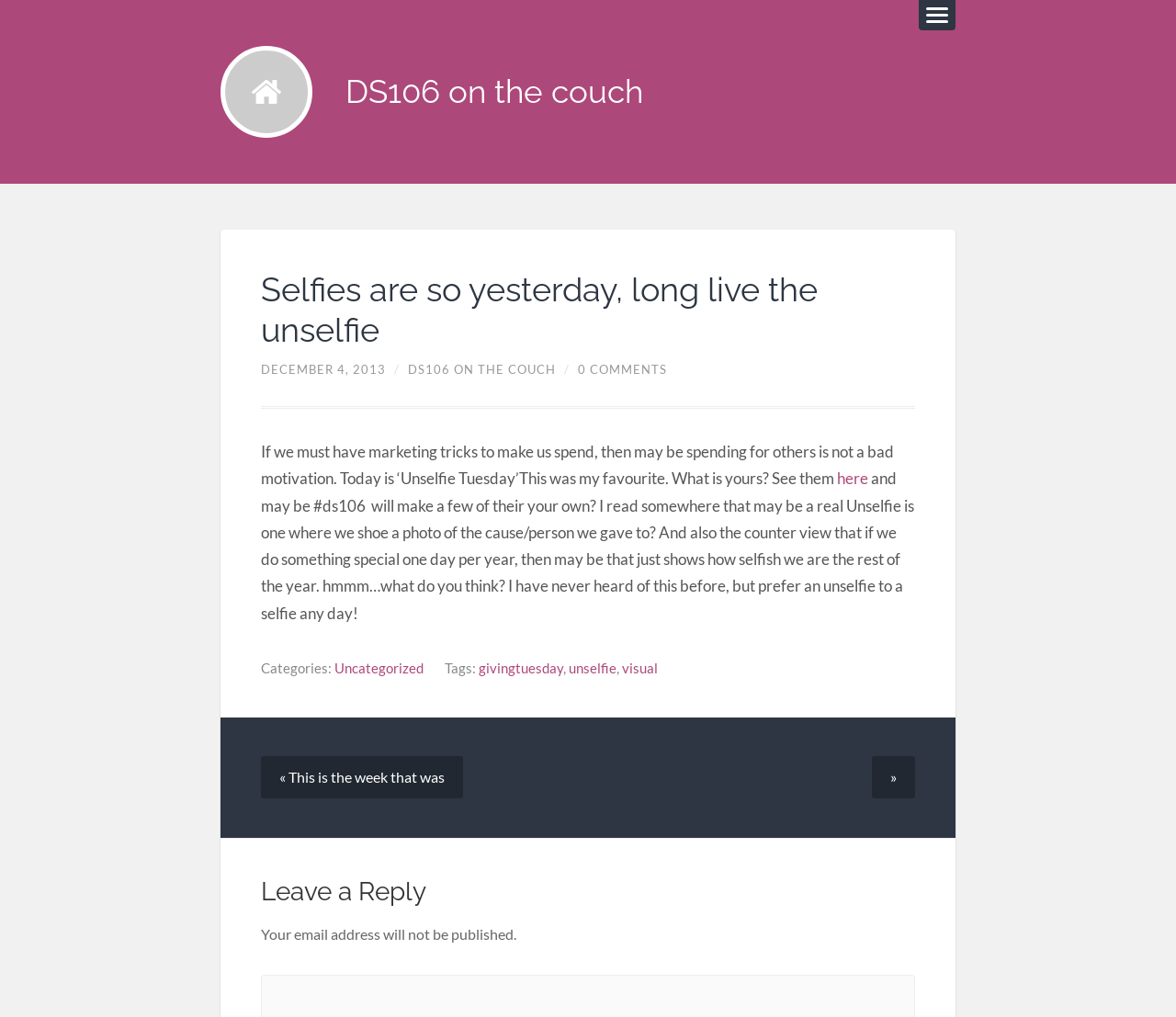Please find the bounding box coordinates (top-left x, top-left y, bottom-right x, bottom-right y) in the screenshot for the UI element described as follows: December 4, 2013

[0.221, 0.356, 0.328, 0.37]